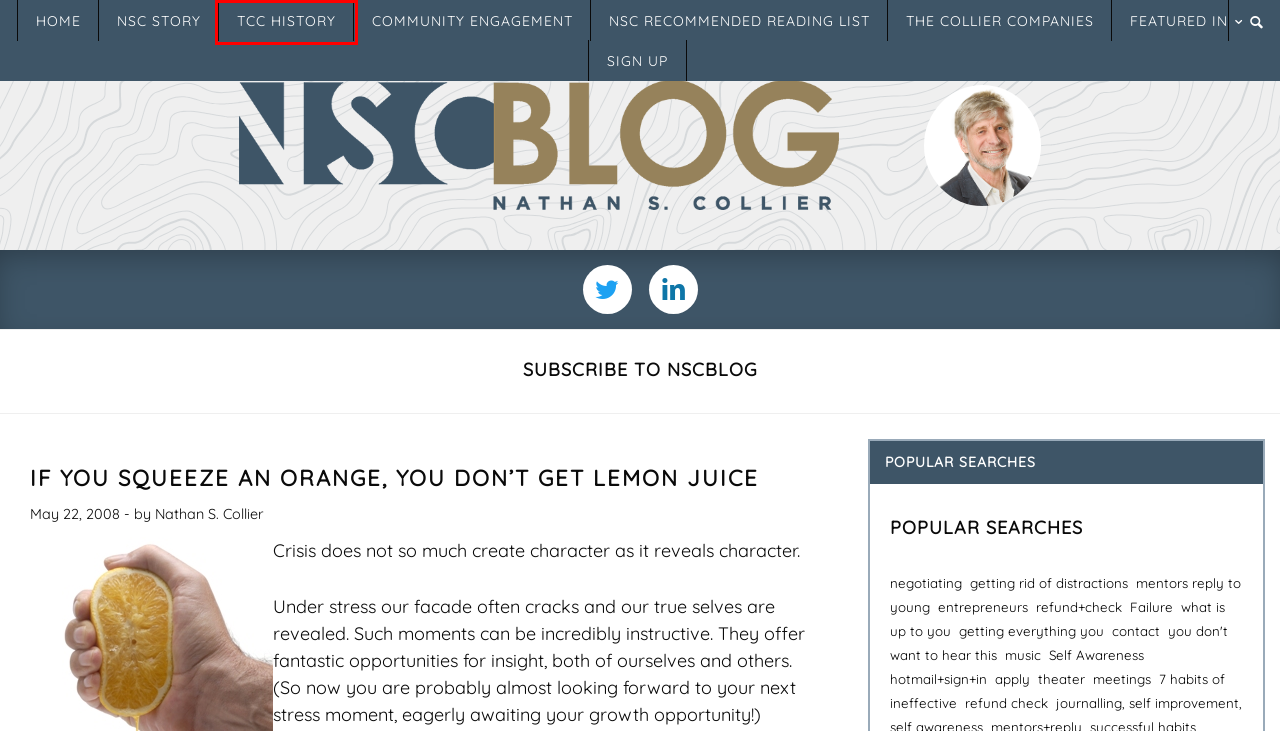Examine the screenshot of the webpage, which has a red bounding box around a UI element. Select the webpage description that best fits the new webpage after the element inside the red bounding box is clicked. Here are the choices:
A. Collier Prize for State Government Accountability - UF College of Journalism and Communications
B. Real Estate Development, Investment, and Management - The Collier Companies
C. Five Hough graduate programs earn top 5 ranking among publics for second year | Warrington
D. TCC History – NSC Blog
E. For third year, 5 Hough programs in the top 5 among publics | Warrington
F. Energy – NSC Blog
G. NSC Recommended Reading List – NSC Blog
H. The Collier Challenge - The Hippodrome Theatre

D